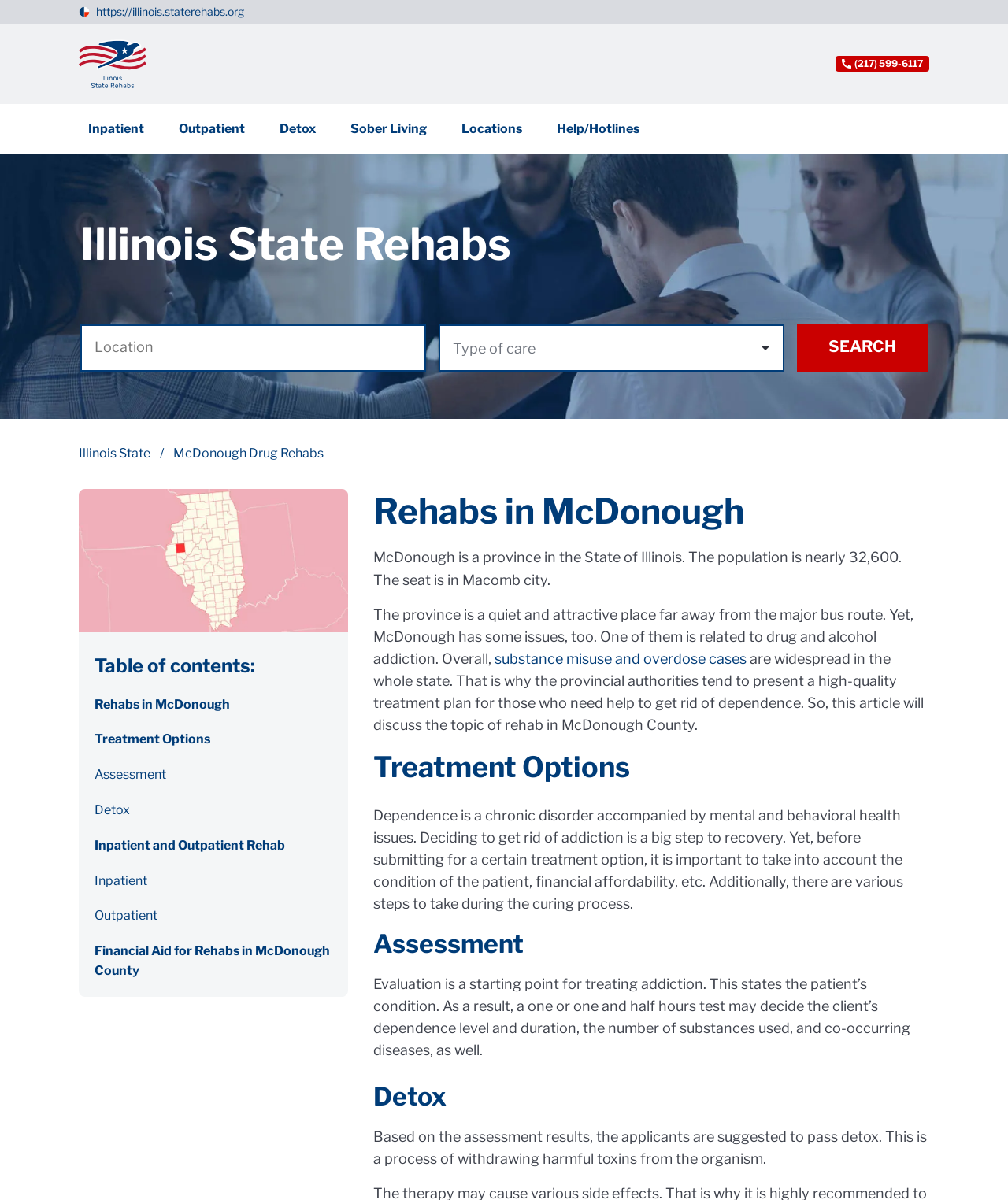Find the bounding box coordinates of the element to click in order to complete this instruction: "Click the 'SEARCH' button". The bounding box coordinates must be four float numbers between 0 and 1, denoted as [left, top, right, bottom].

[0.791, 0.271, 0.92, 0.31]